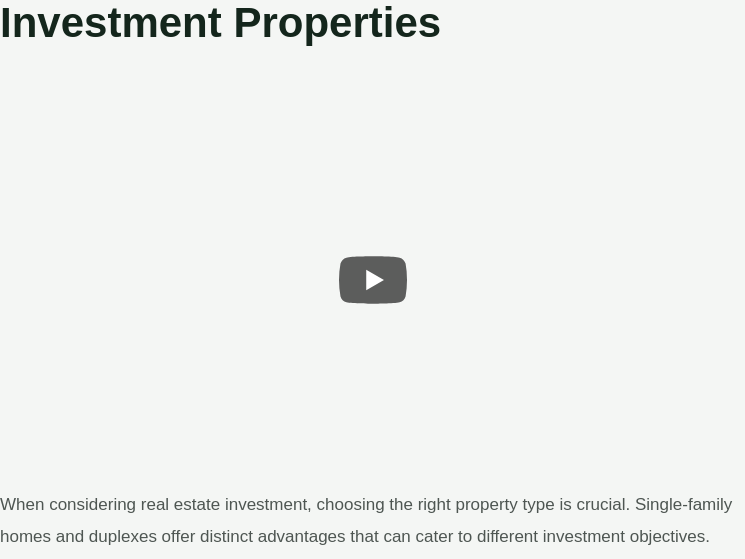Create an exhaustive description of the image.

This image features a prominent embedded video player that serves as a visual aid for the section discussing residential investment properties. The content emphasizes the importance of selecting the appropriate property type when engaging in real estate investment. It highlights that both single-family homes and duplexes present unique benefits tailored to various investor goals. Below the video, a brief explanation reinforces these points, suggesting that understanding these property types is crucial for successful investment strategies. The video serves to enhance the reader's comprehension and engagement with the topic.